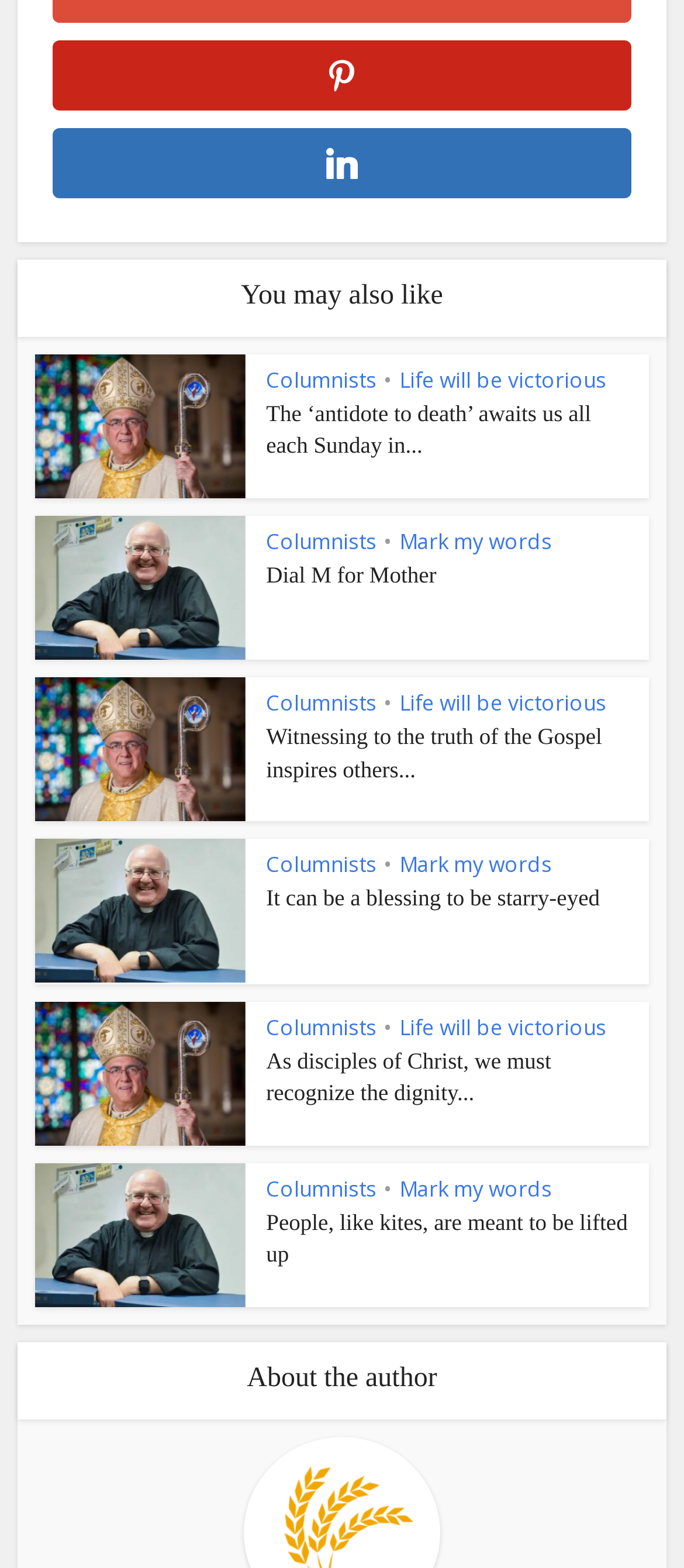Identify the bounding box coordinates of the clickable region necessary to fulfill the following instruction: "Click on 'Columnists'". The bounding box coordinates should be four float numbers between 0 and 1, i.e., [left, top, right, bottom].

[0.389, 0.233, 0.551, 0.252]